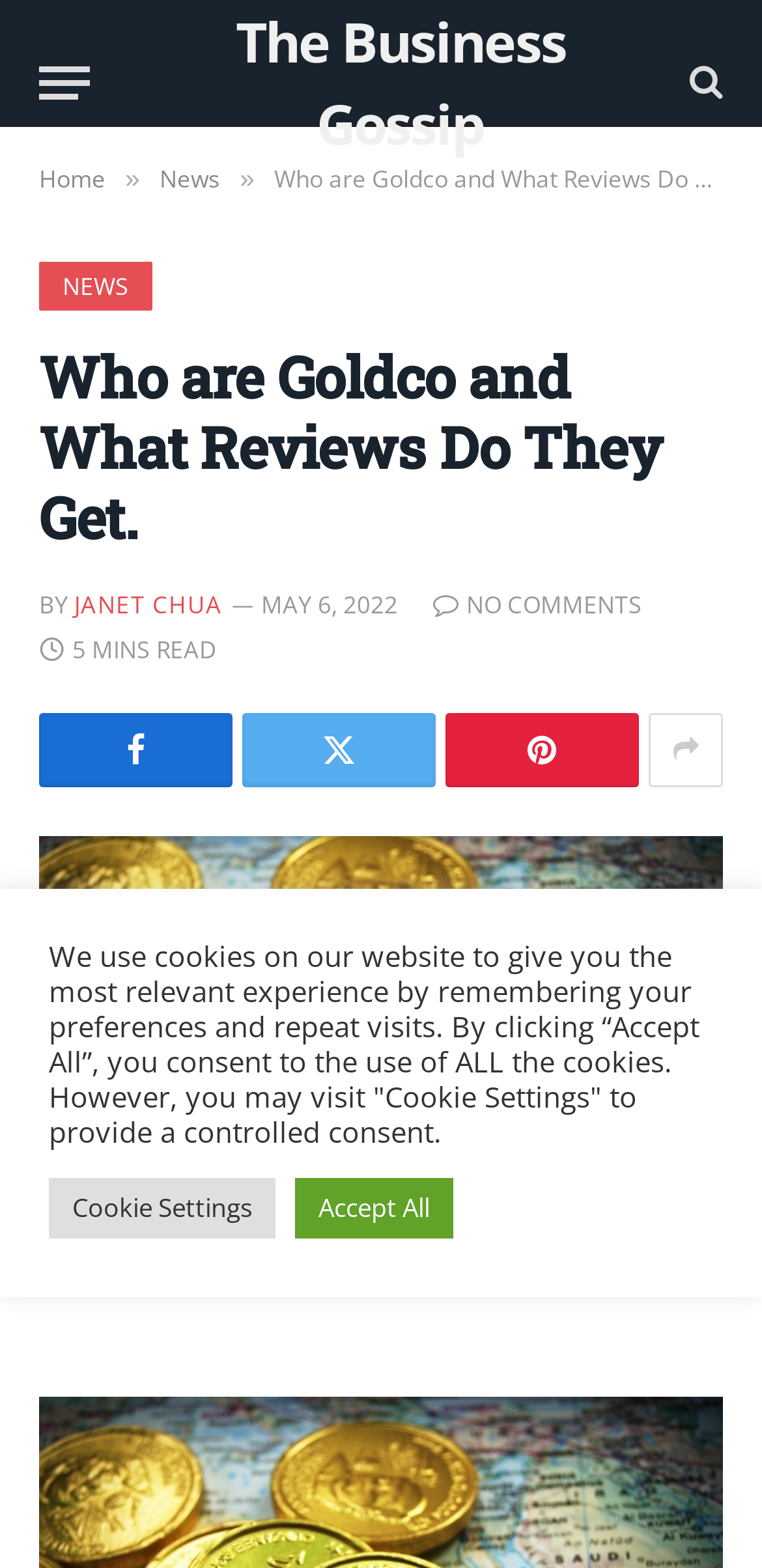How many comments does the article have?
Based on the screenshot, respond with a single word or phrase.

NO COMMENTS